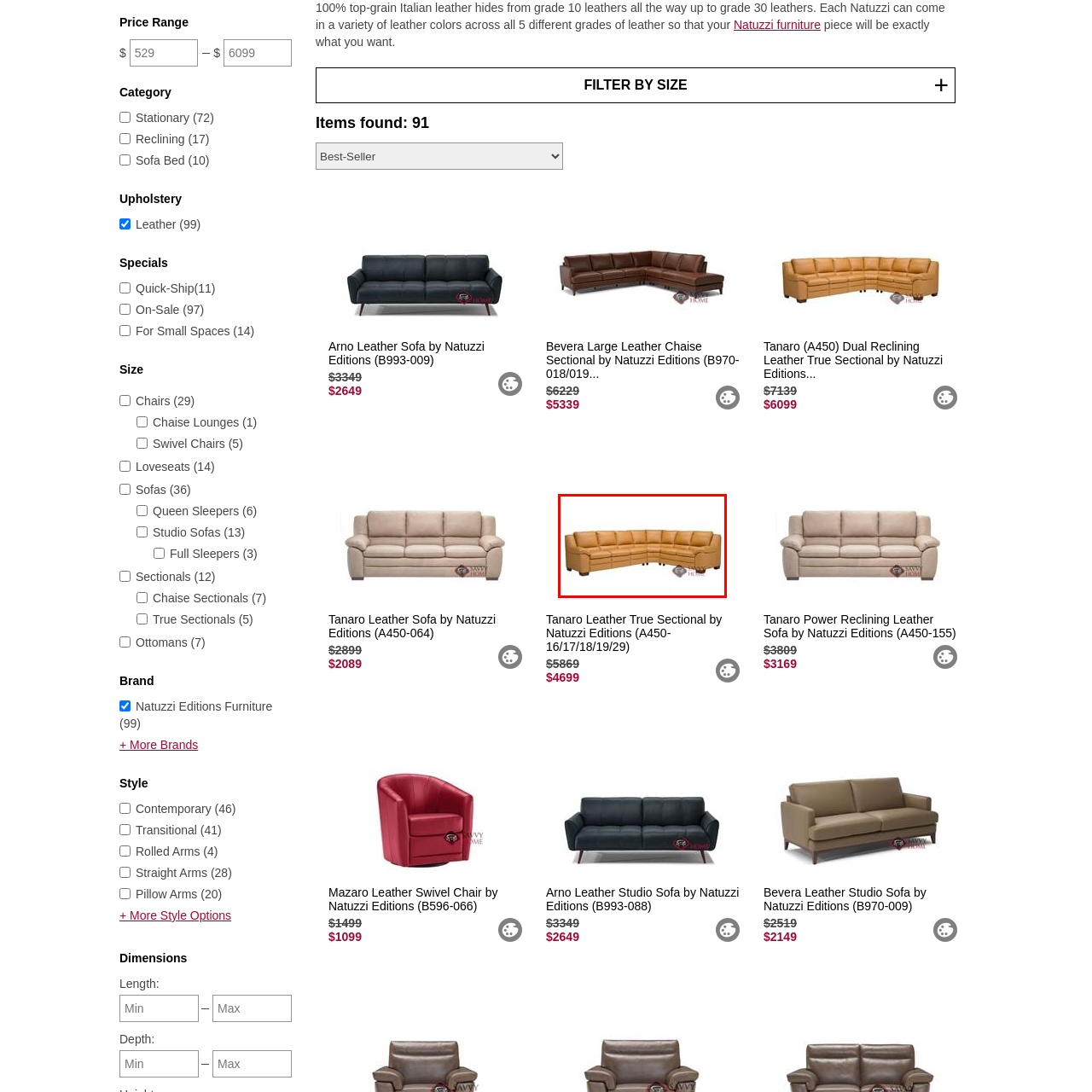Provide a detailed account of the visual content within the red-outlined section of the image.

This image features a stylish and spacious leather chaise sectional sofa, designed by Natuzzi Editions. The sofa displays a contemporary design with a warm, tan leather upholstery that adds a touch of elegance to any living space. Its ample seating and sectional layout make it ideal for both lounging and entertaining, accommodating family and guests comfortably. The sleek lines and plush cushions ensure both aesthetic appeal and comfort. Perfect for modern homes, this sofa is a great choice for creating a cozy yet sophisticated atmosphere in your living room.